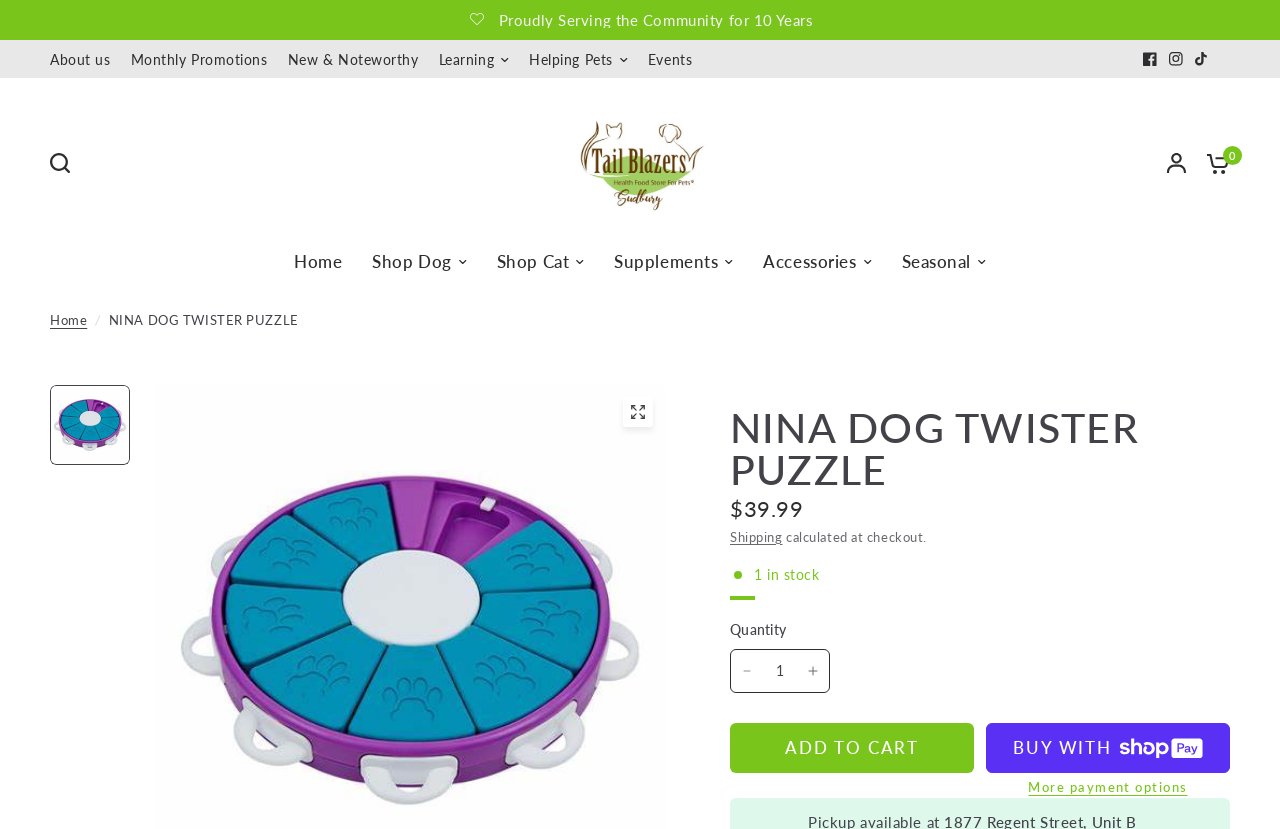What is the minimum quantity that can be purchased?
Based on the image, answer the question with a single word or brief phrase.

1